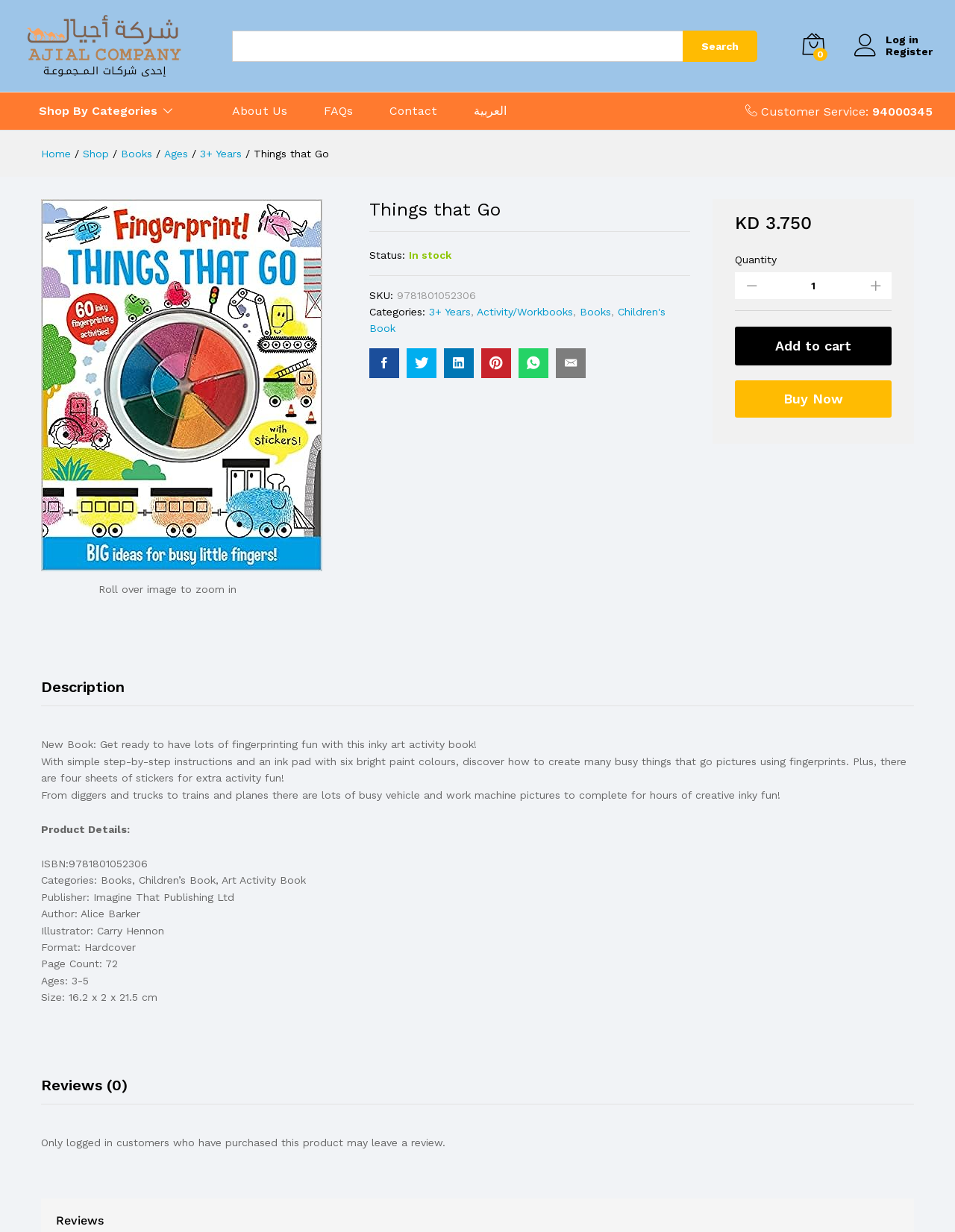Predict the bounding box coordinates of the UI element that matches this description: "alt="Ajial Company"". The coordinates should be in the format [left, top, right, bottom] with each value between 0 and 1.

[0.023, 0.031, 0.199, 0.041]